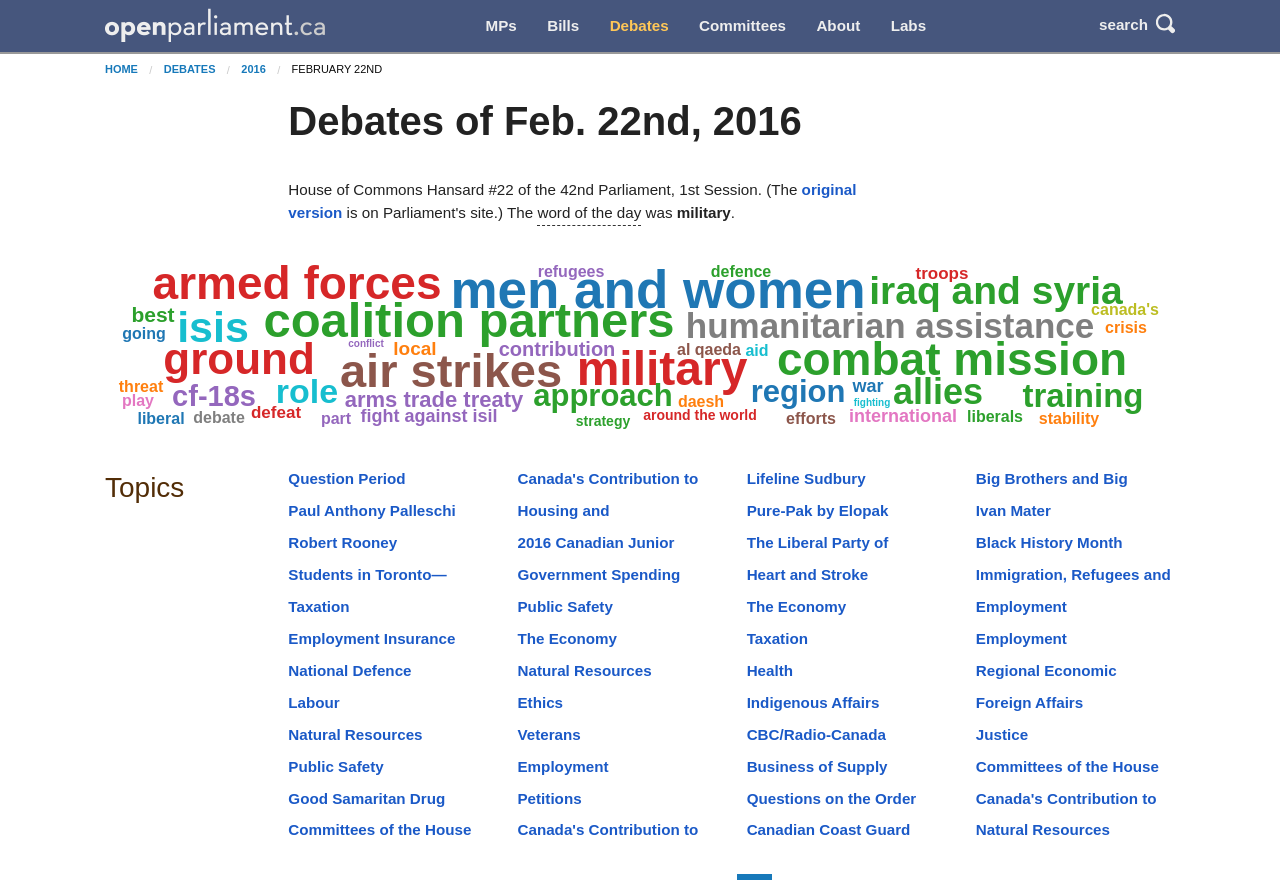Given the webpage screenshot, identify the bounding box of the UI element that matches this description: "Minister of National Defence".

[0.43, 0.081, 0.59, 0.1]